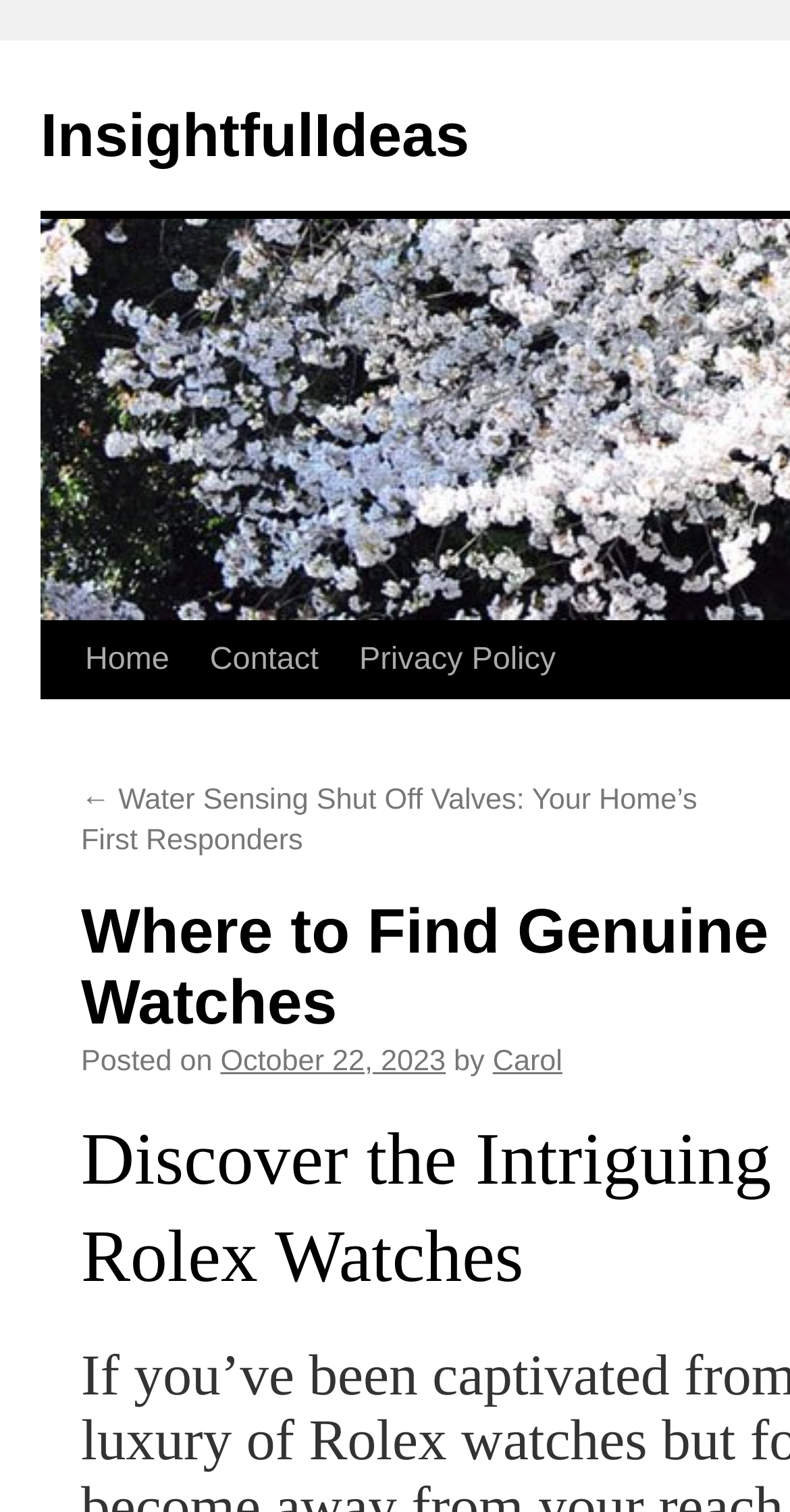Please find the bounding box coordinates for the clickable element needed to perform this instruction: "read previous article".

[0.103, 0.519, 0.883, 0.567]